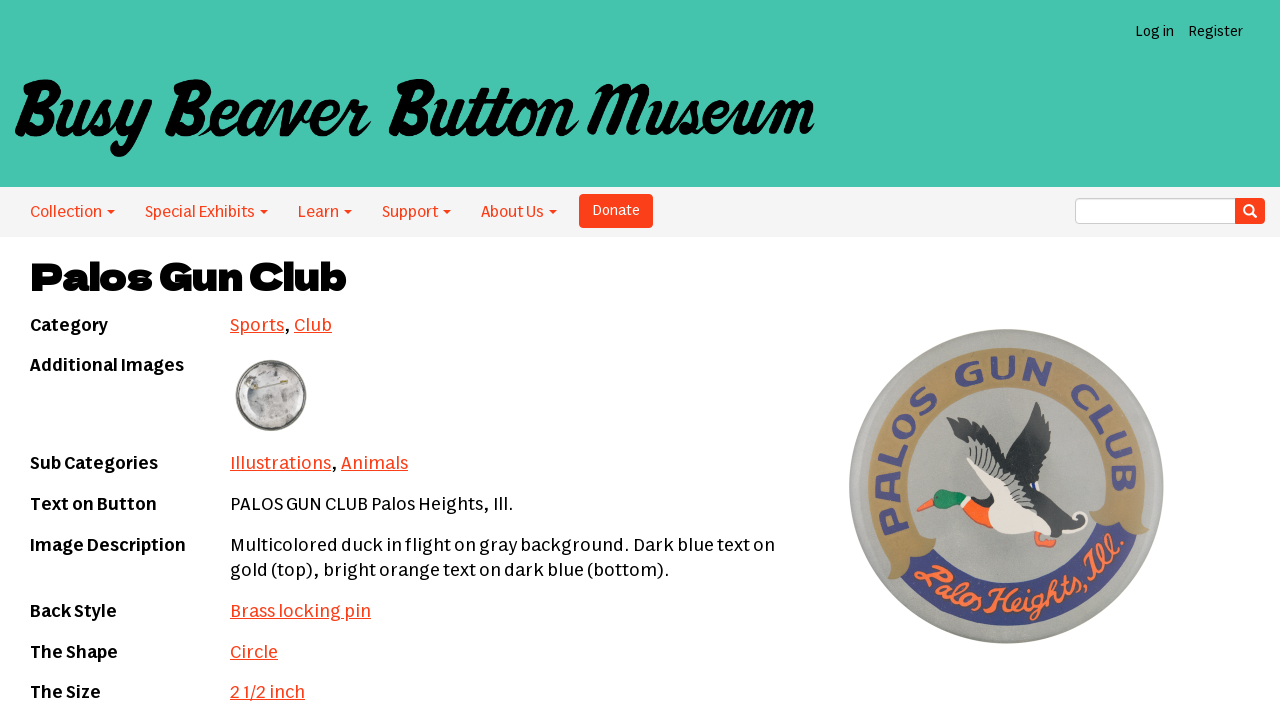Select the bounding box coordinates of the element I need to click to carry out the following instruction: "Learn more about the Palos Gun Club".

[0.221, 0.26, 0.287, 0.33]